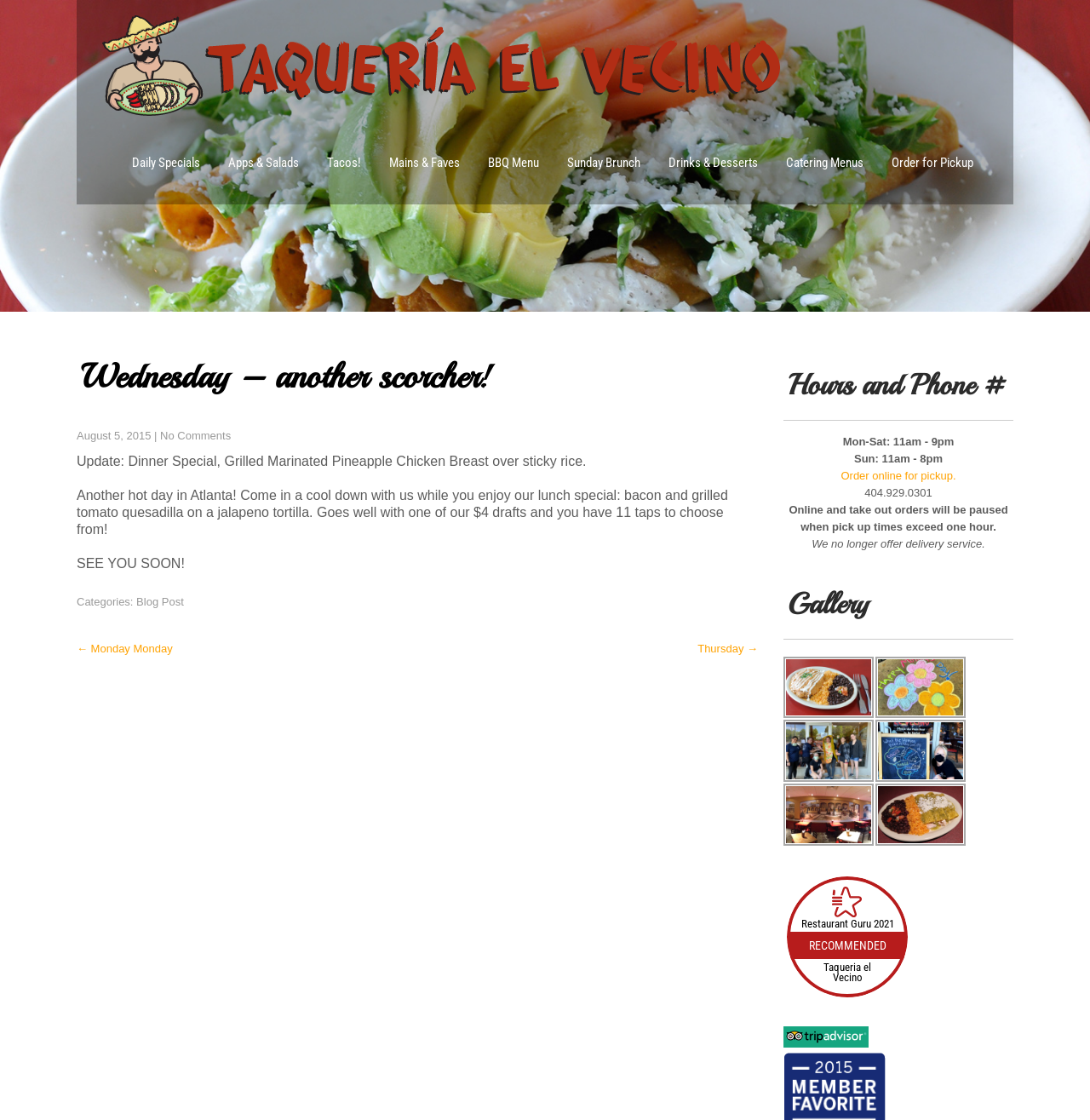How many taps are available for draft beer?
Please use the image to deliver a detailed and complete answer.

In the main article section, I found a sentence that mentions 'one of our $4 drafts and you have 11 taps to choose from'. This implies that there are 11 taps available for draft beer.